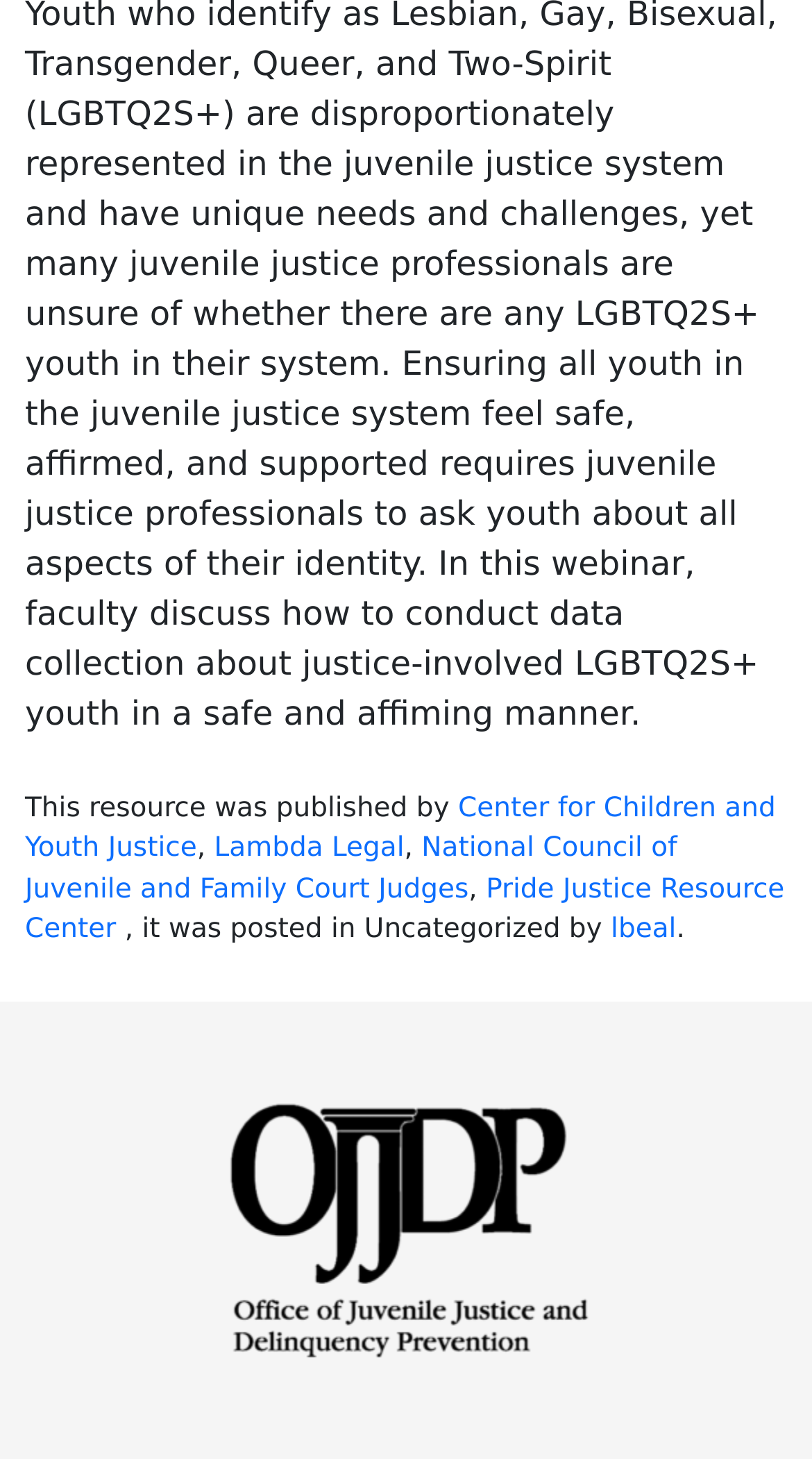Please provide a comprehensive response to the question based on the details in the image: What is the name of the logo in the figure?

I looked at the figure element and found an image element with the description 'OJJDP Logo', which is the name of the logo.